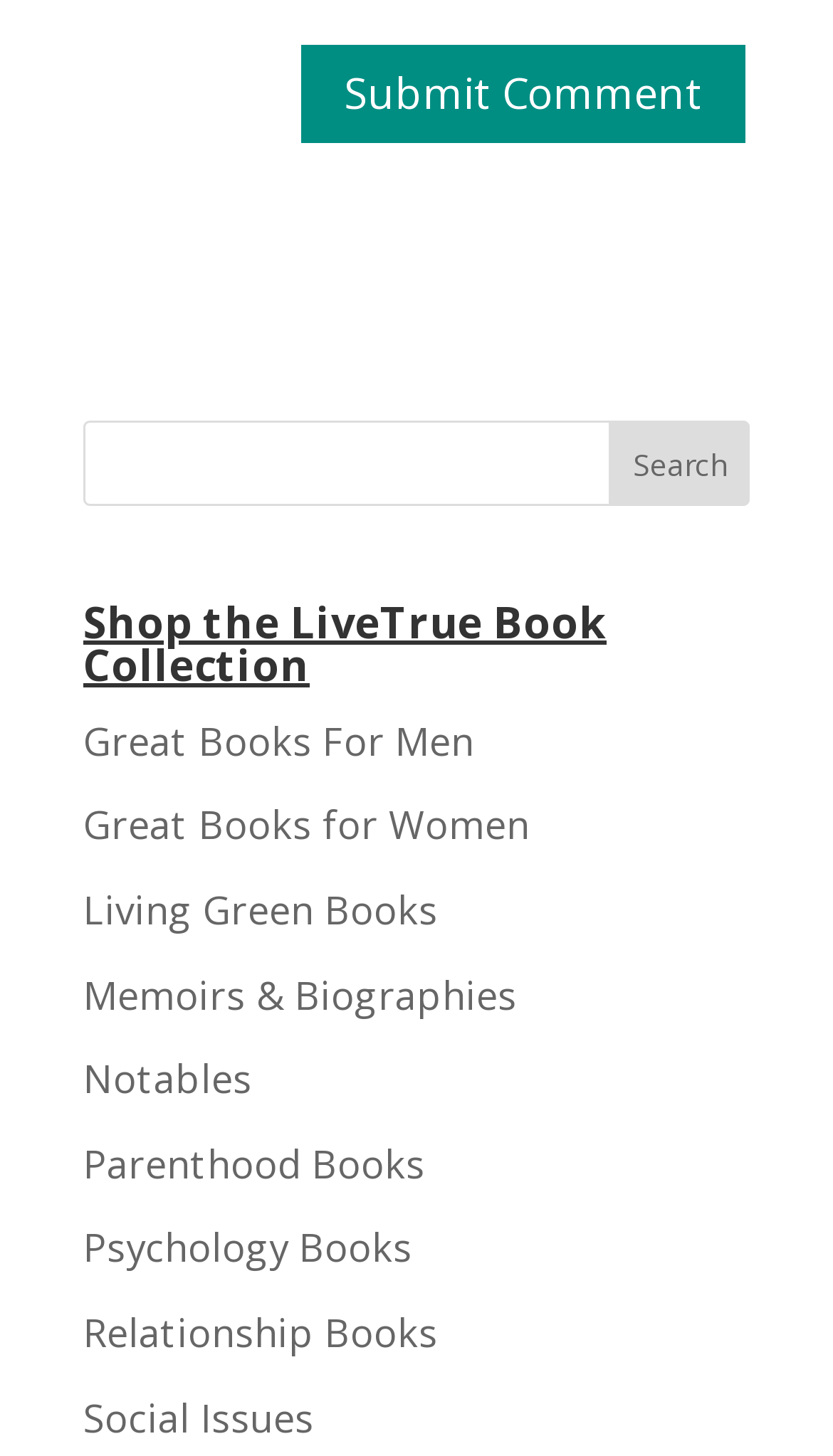Locate the bounding box coordinates of the clickable region necessary to complete the following instruction: "Submit a comment". Provide the coordinates in the format of four float numbers between 0 and 1, i.e., [left, top, right, bottom].

[0.356, 0.028, 0.9, 0.101]